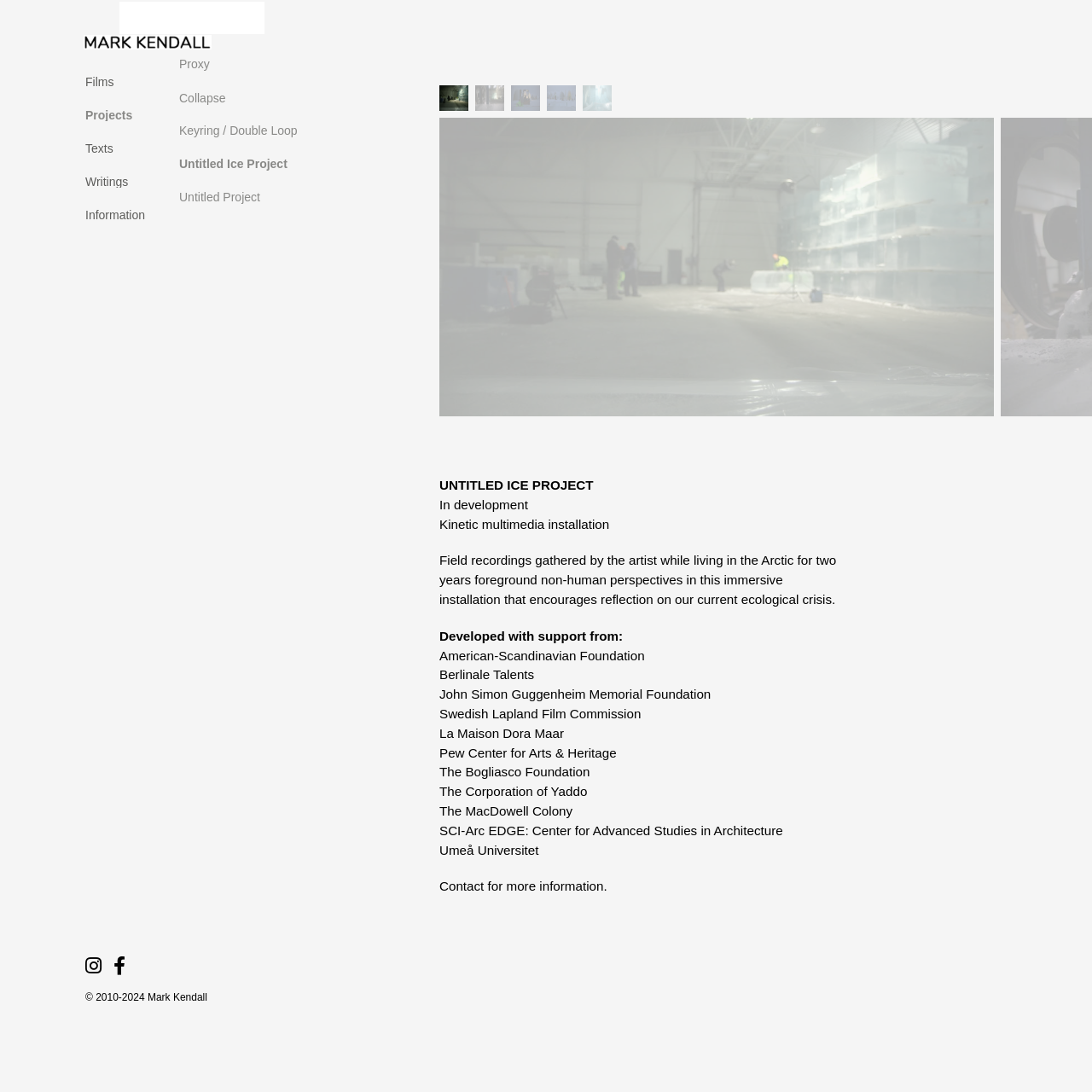What is the name of the project on this webpage?
Answer the question with just one word or phrase using the image.

Untitled Ice Project